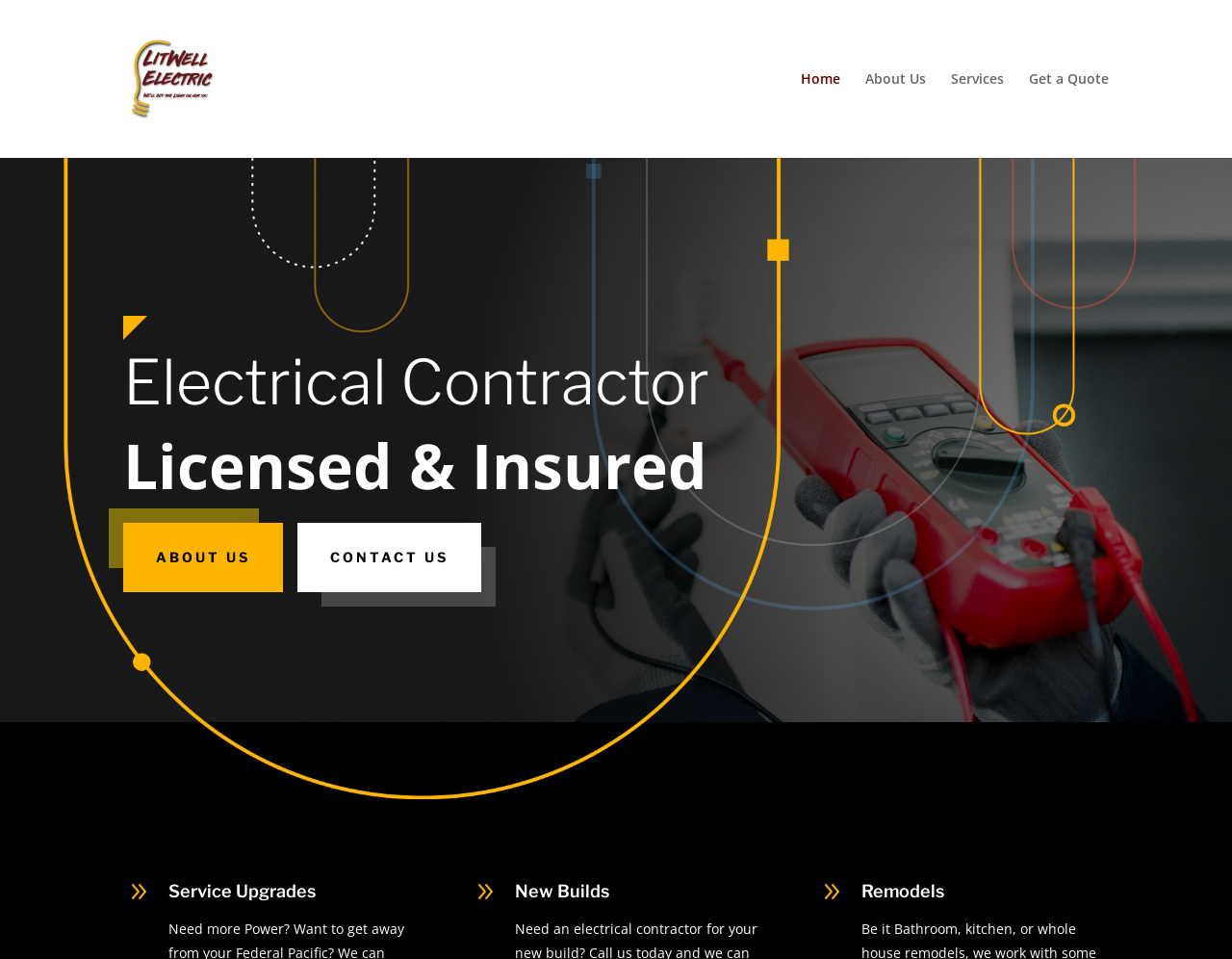Determine the bounding box for the UI element described here: "Contact Us".

[0.241, 0.545, 0.391, 0.618]